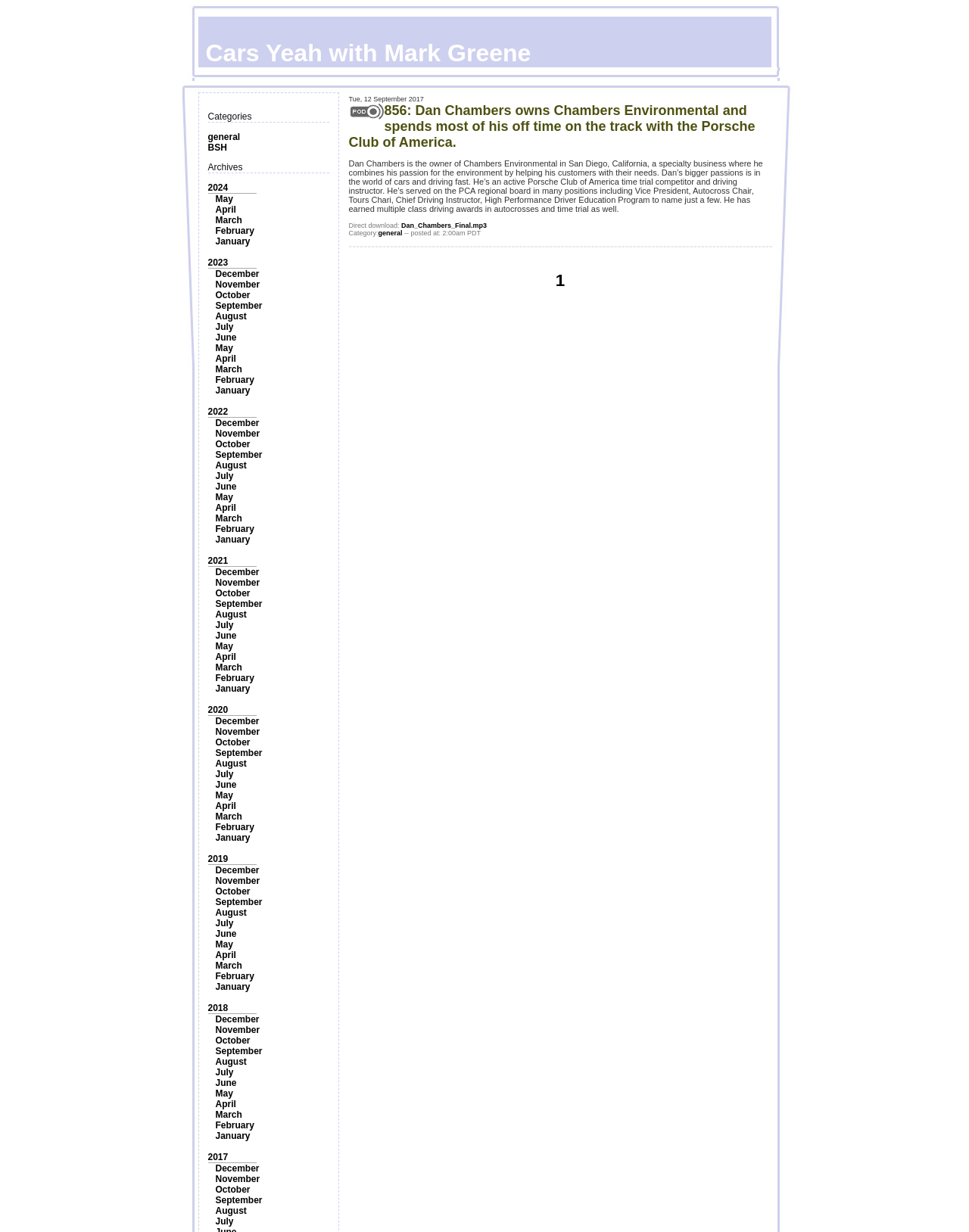Given the description: "Cars Yeah with Mark Greene", determine the bounding box coordinates of the UI element. The coordinates should be formatted as four float numbers between 0 and 1, [left, top, right, bottom].

[0.181, 0.014, 0.819, 0.055]